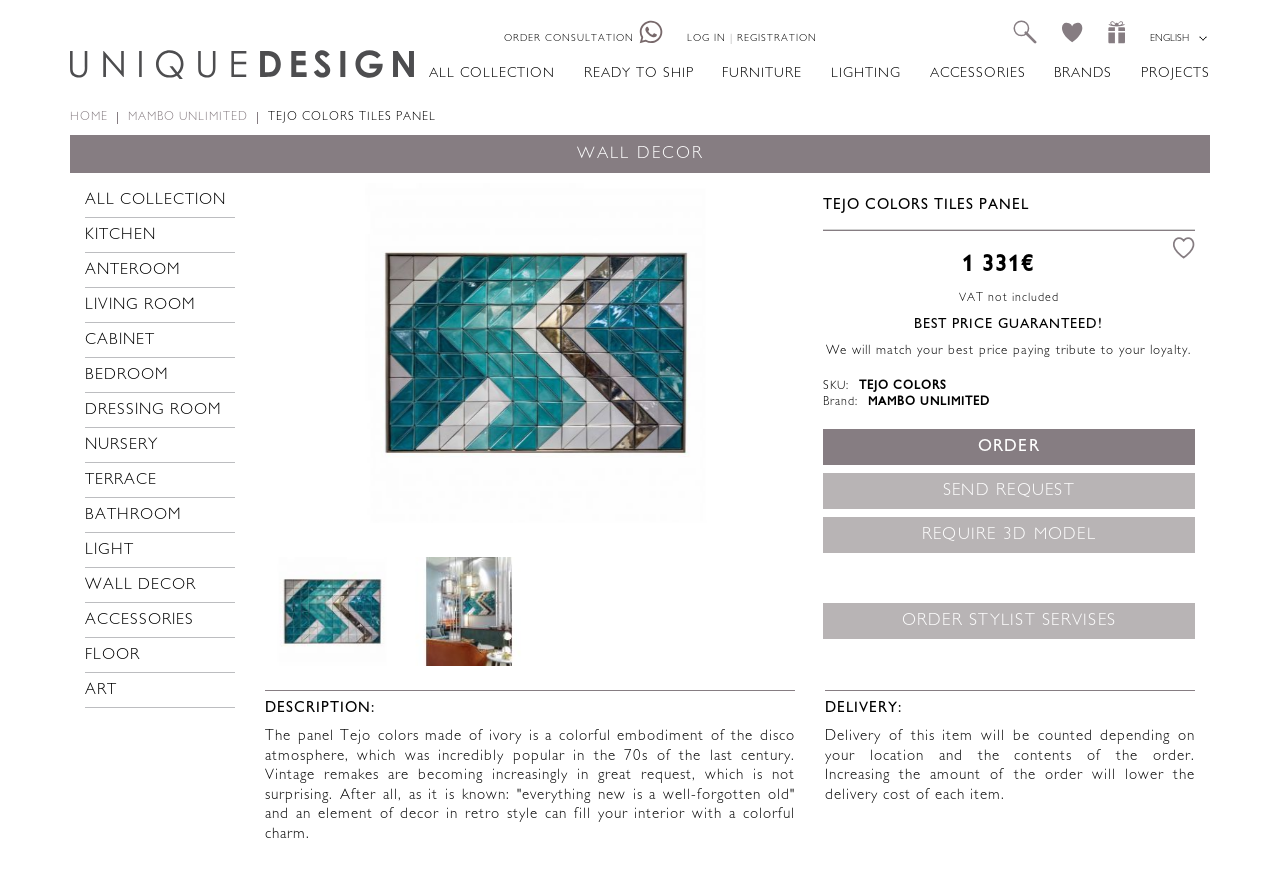Provide a comprehensive caption for the webpage.

This webpage is about a product called "Tejo colors Tiles Panel" from the brand "MAMBO UNLIMITED". The page has a navigation menu at the top with links to "ORDER CONSULTATION", "LOG IN", "REGISTRATION", and a search button. Below the navigation menu, there is a banner with links to different categories such as "ALL COLLECTION", "READY TO SHIP", "FURNITURE", and more.

On the left side of the page, there is a sidebar with links to various rooms in a house, such as "KITCHEN", "LIVING ROOM", "BEDROOM", and more. Below the sidebar, there is a section with a heading "TEJO COLORS TILES PANEL" and a product image. The product information includes the price "1 331€" and a description of the product.

The product description explains that the panel is made of ivory and has a colorful, retro design inspired by the 1970s disco era. The text also mentions that vintage remakes are popular and can add a colorful charm to an interior.

Below the product description, there are three buttons: "Order", "Send request", and "Require 3D model". There is also a section with information about delivery, stating that the delivery cost will depend on the location and the contents of the order.

At the bottom of the page, there is a section with links to other categories, such as "WALL DECOR", "ACCESSORIES", and "BRANDS".